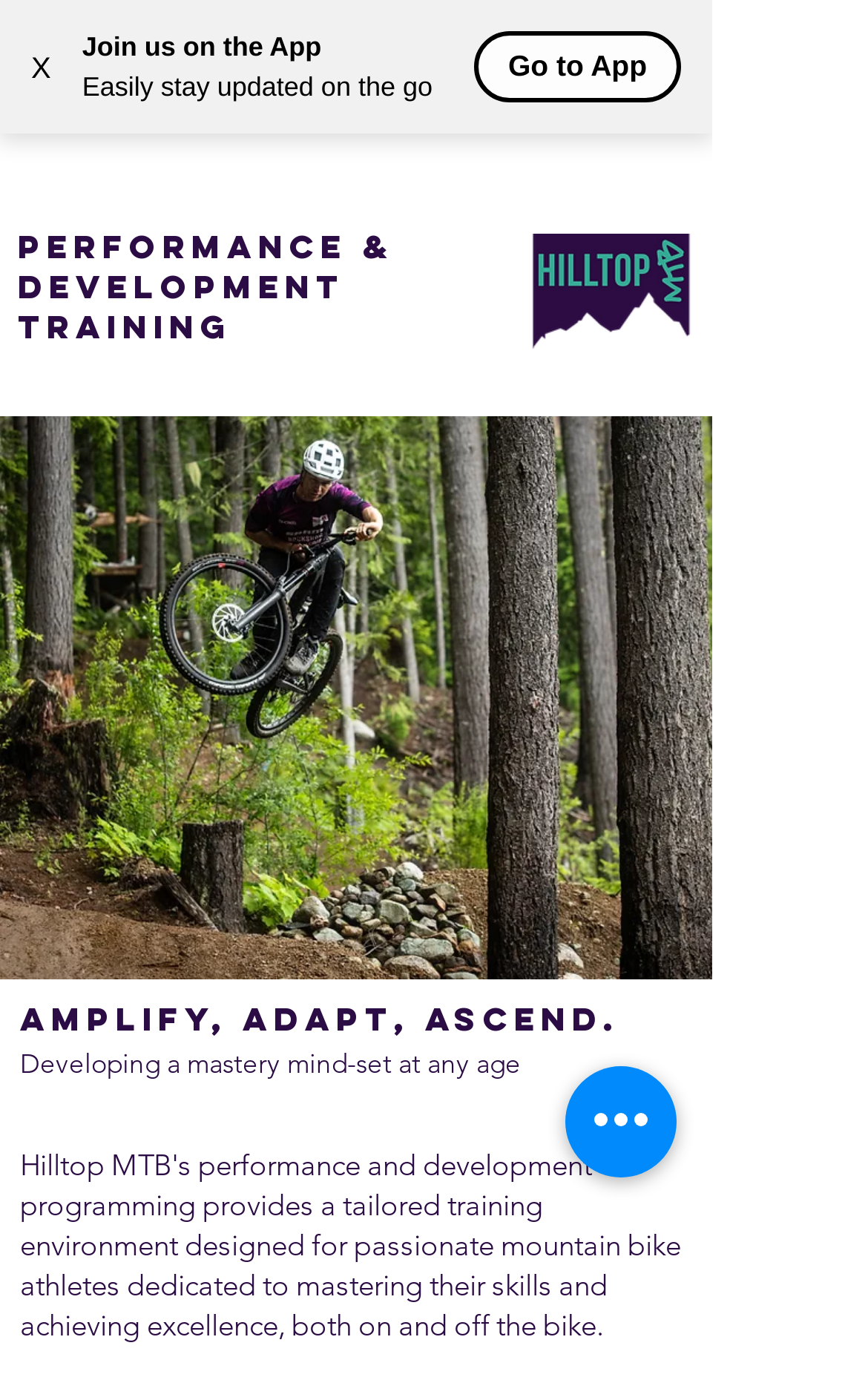Give a succinct answer to this question in a single word or phrase: 
What is the theme of the image on the webpage?

Mountain biking